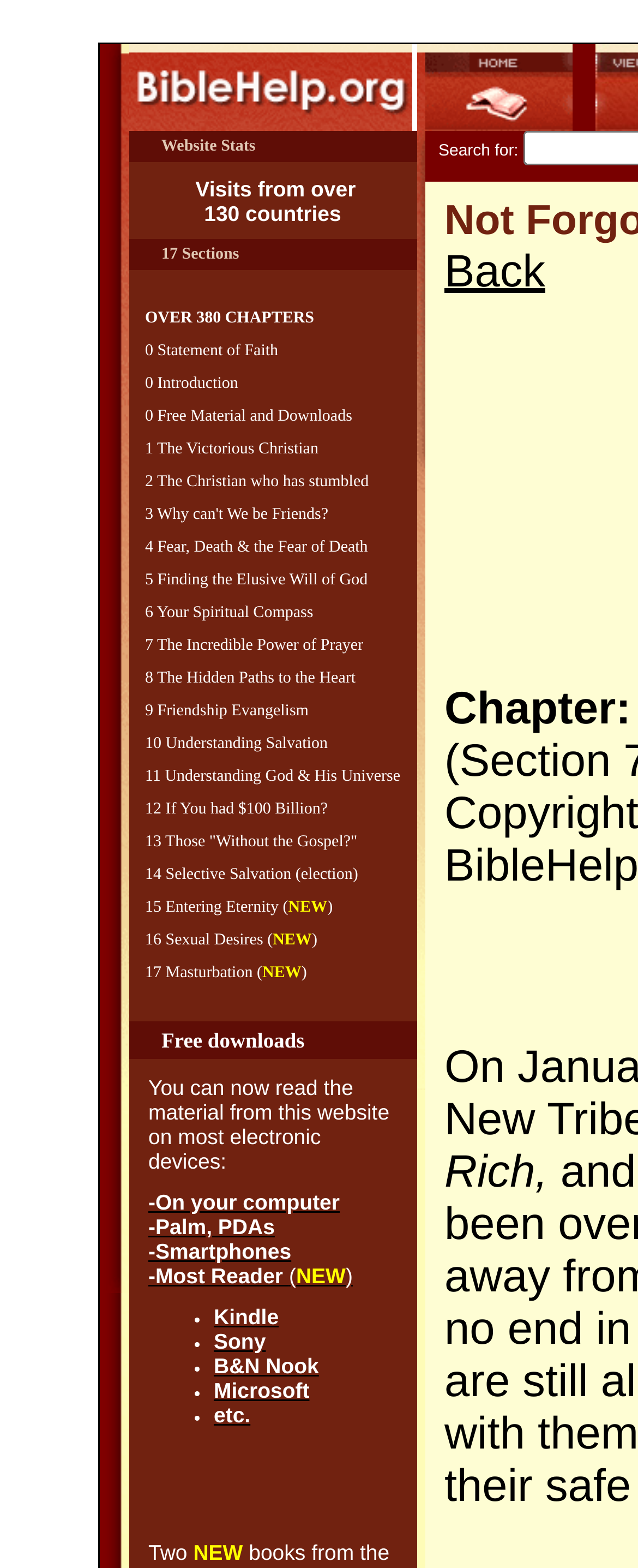Provide your answer in a single word or phrase: 
What is the last topic in the list of chapters?

Masturbation